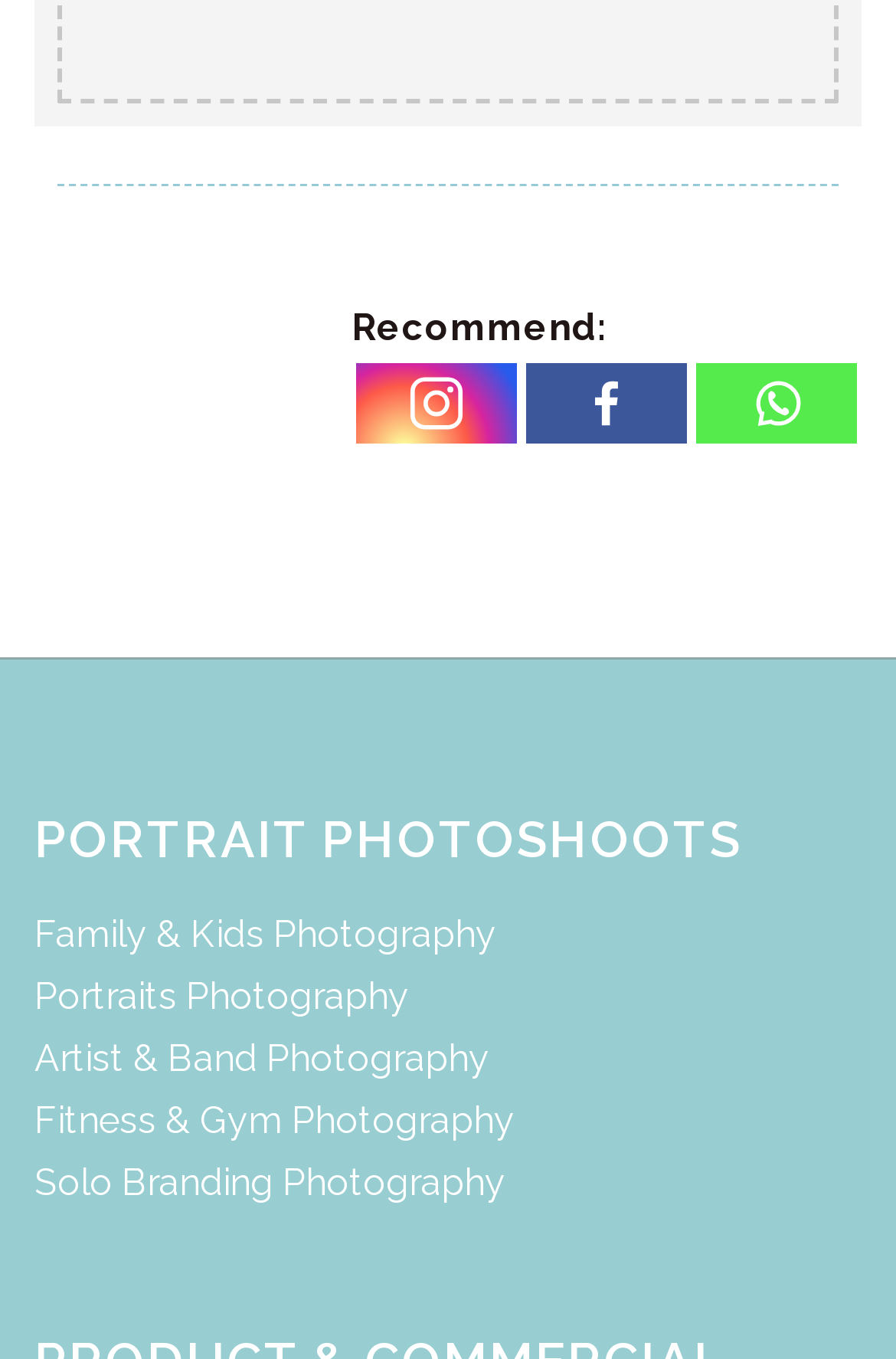Please mark the bounding box coordinates of the area that should be clicked to carry out the instruction: "View Family & Kids Photography".

[0.038, 0.672, 0.554, 0.704]